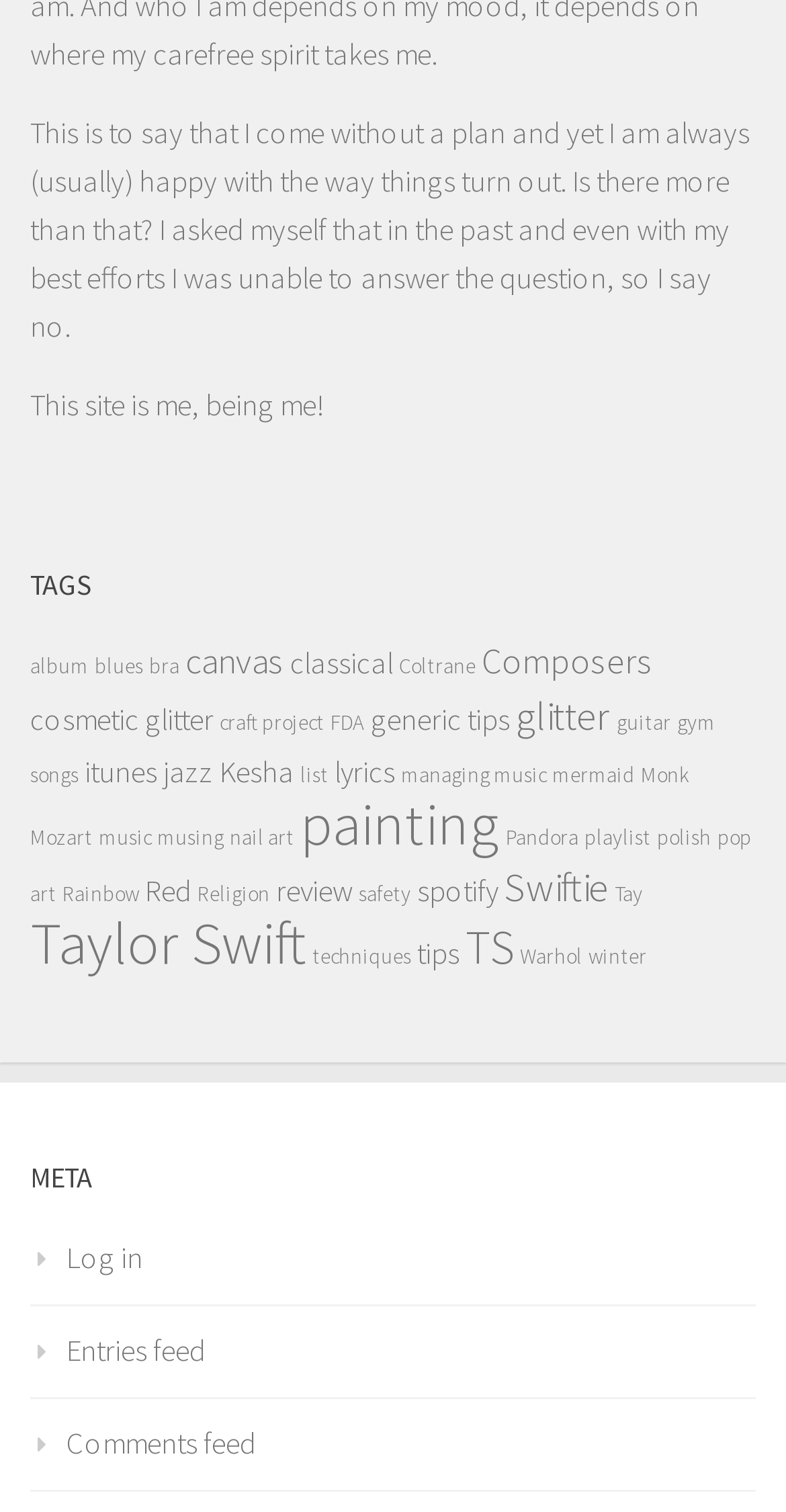Can you find the bounding box coordinates for the element to click on to achieve the instruction: "Explore the 'painting' category"?

[0.382, 0.52, 0.636, 0.569]